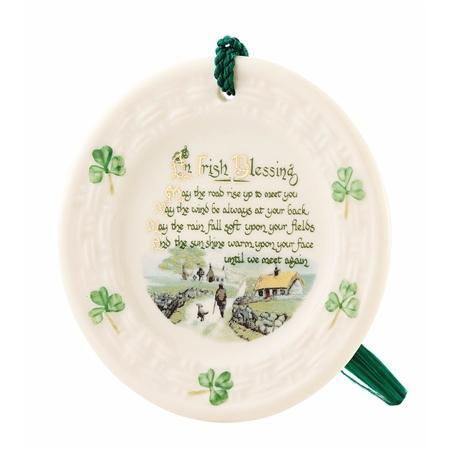What is depicted in the idyllic scene?
Please respond to the question with a detailed and well-explained answer.

According to the caption, the idyllic scene below the text illustrates 'a couple walking along a country path', which captures the essence of the Irish countryside.